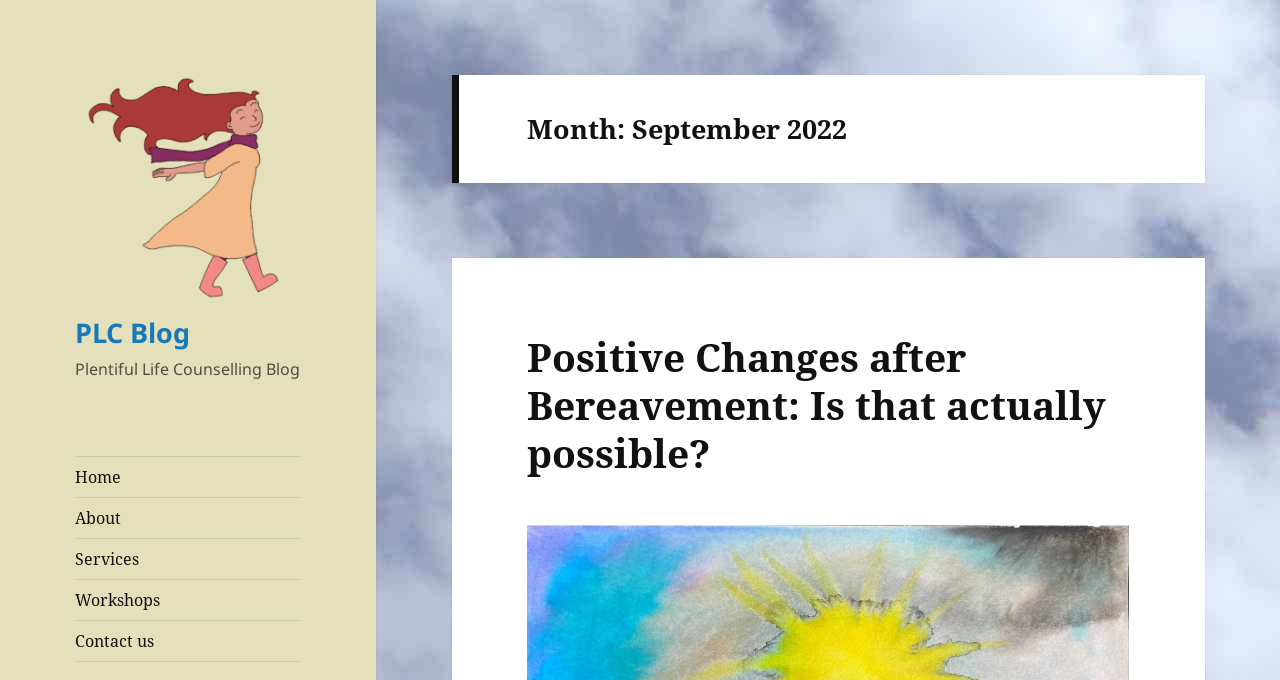Given the element description "parent_node: PLC Blog", identify the bounding box of the corresponding UI element.

[0.059, 0.255, 0.235, 0.293]